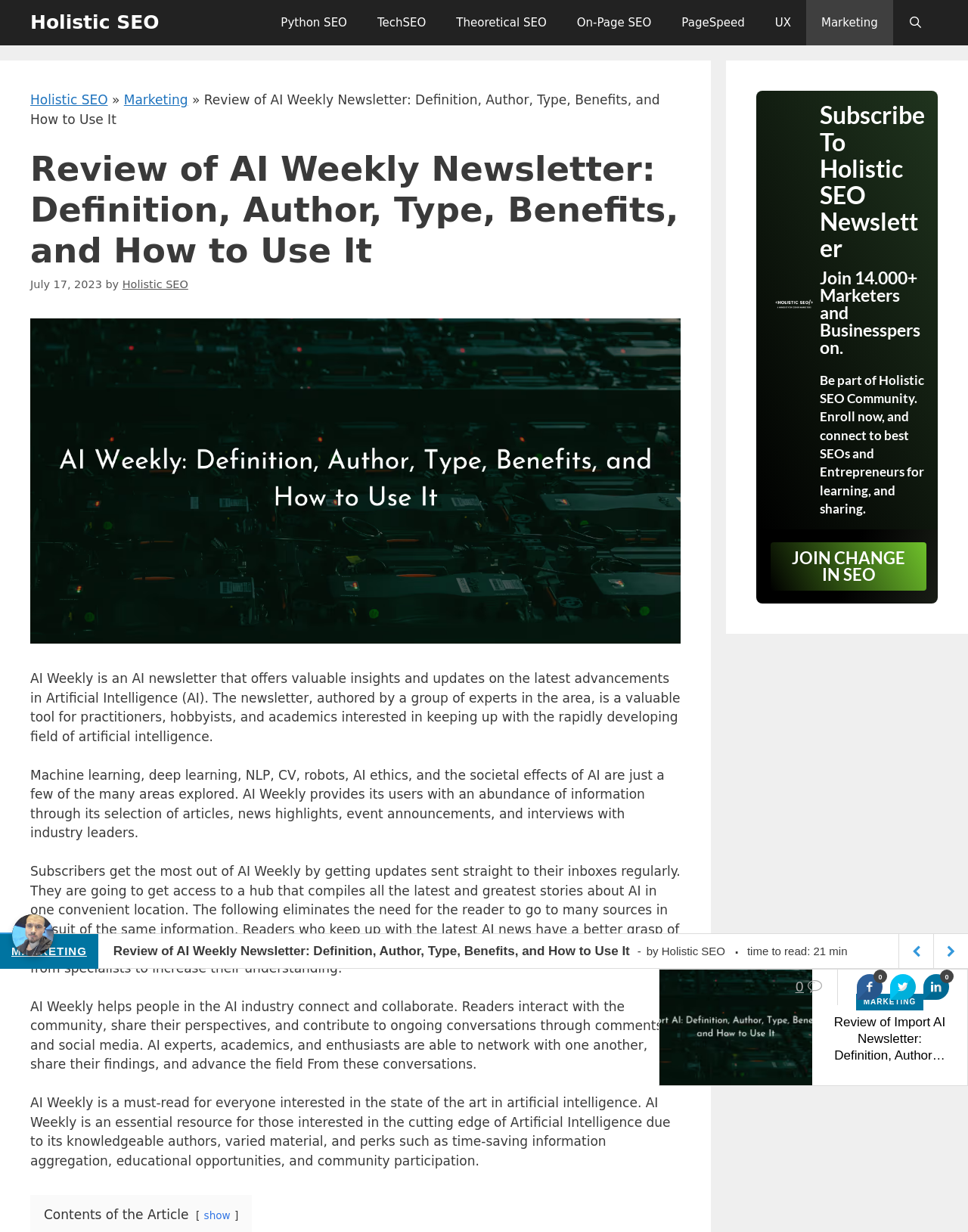Please determine the bounding box coordinates of the area that needs to be clicked to complete this task: 'Open the search bar'. The coordinates must be four float numbers between 0 and 1, formatted as [left, top, right, bottom].

[0.922, 0.0, 0.969, 0.037]